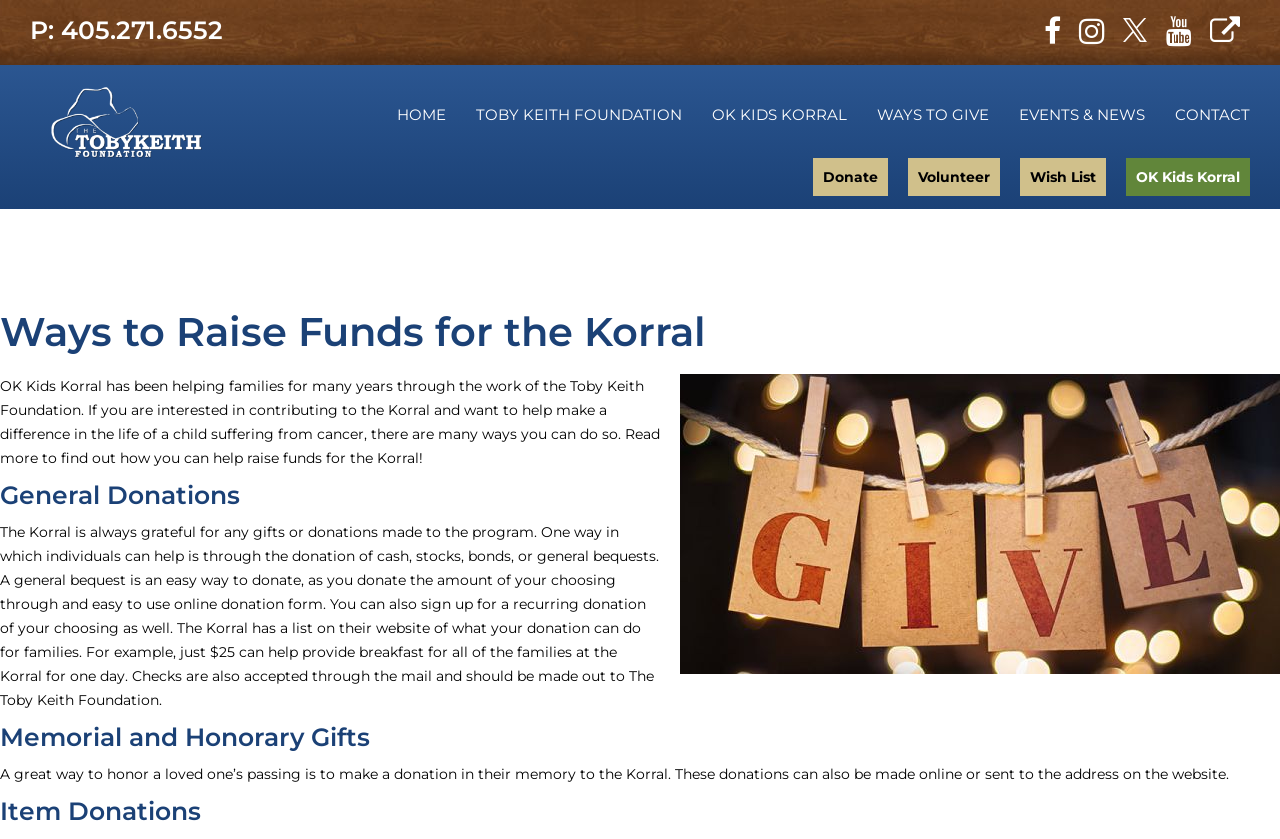What are the ways to help the Korral?
Based on the image, give a one-word or short phrase answer.

Donate, Volunteer, Wish List